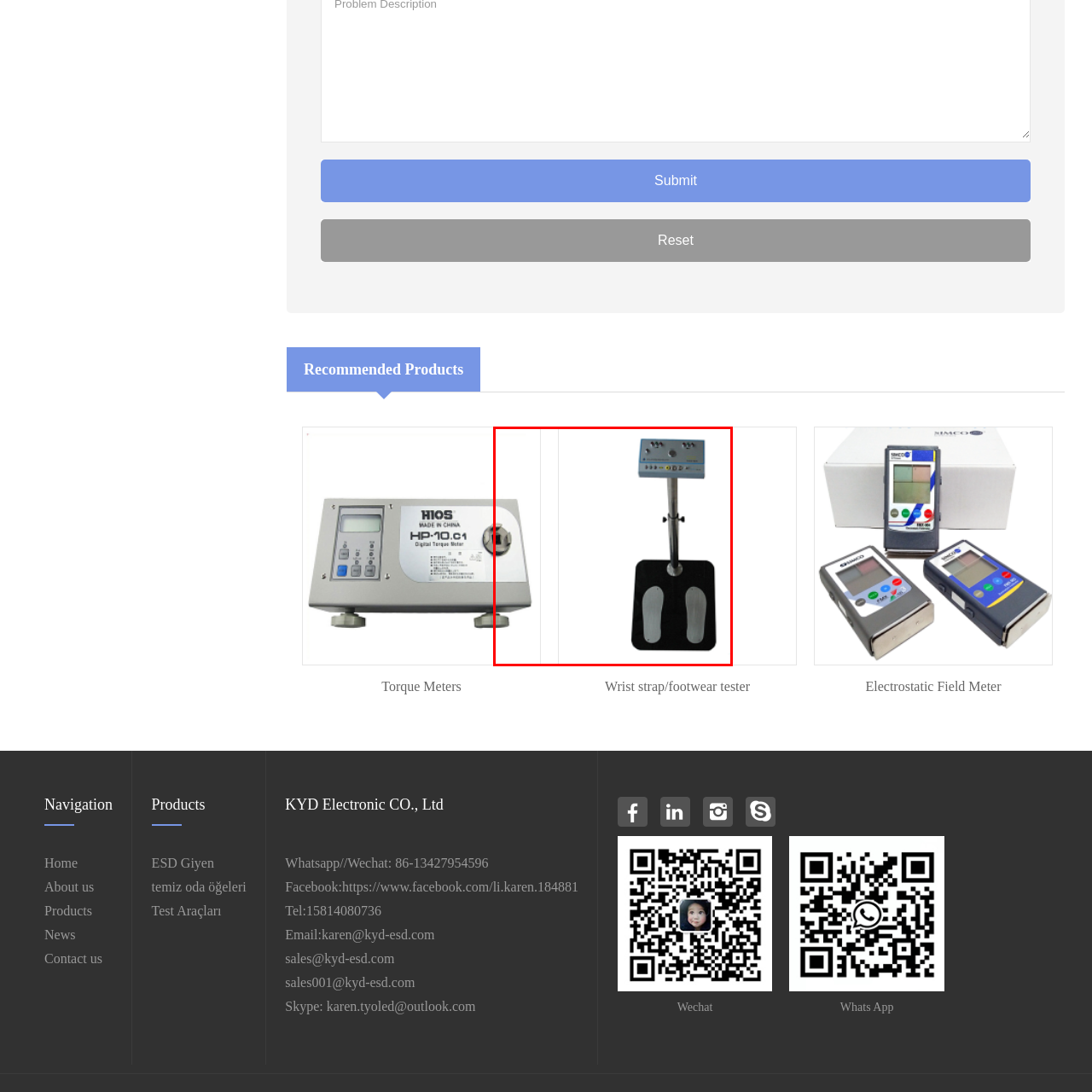What is the purpose of the wrist strap/footwear tester? Study the image bordered by the red bounding box and answer briefly using a single word or a phrase.

Evaluating ESD prevention